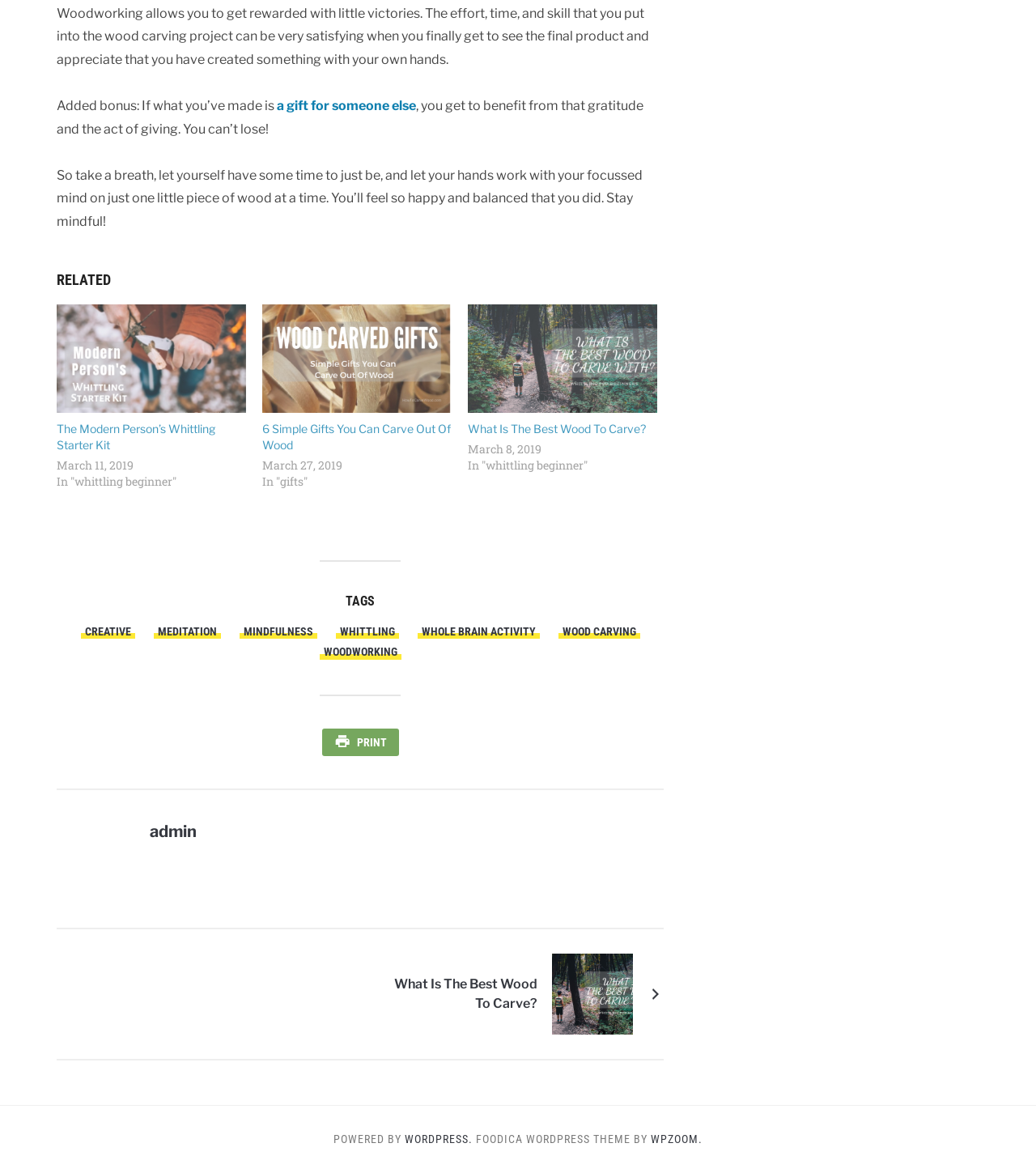Find the bounding box coordinates for the UI element that matches this description: "whittling".

[0.324, 0.53, 0.385, 0.546]